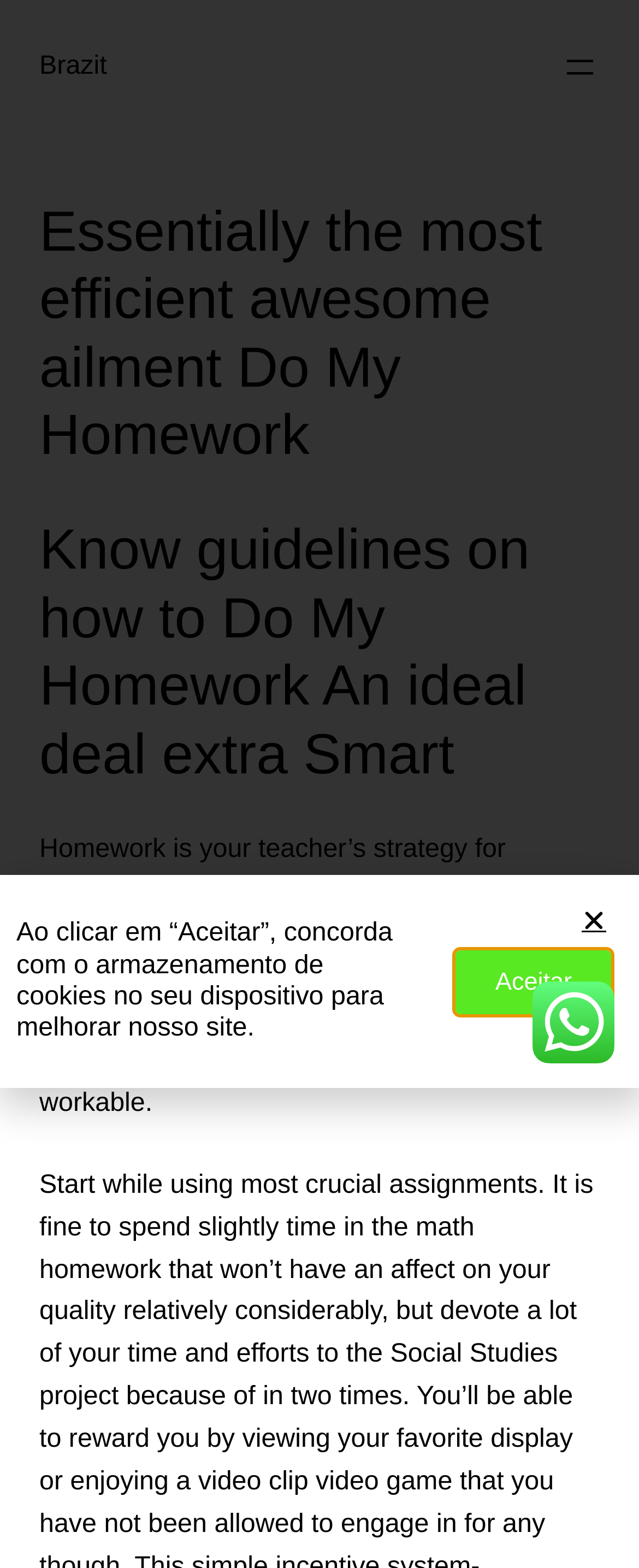Locate the bounding box of the UI element defined by this description: "Aceitar". The coordinates should be given as four float numbers between 0 and 1, formatted as [left, top, right, bottom].

[0.714, 0.606, 0.956, 0.646]